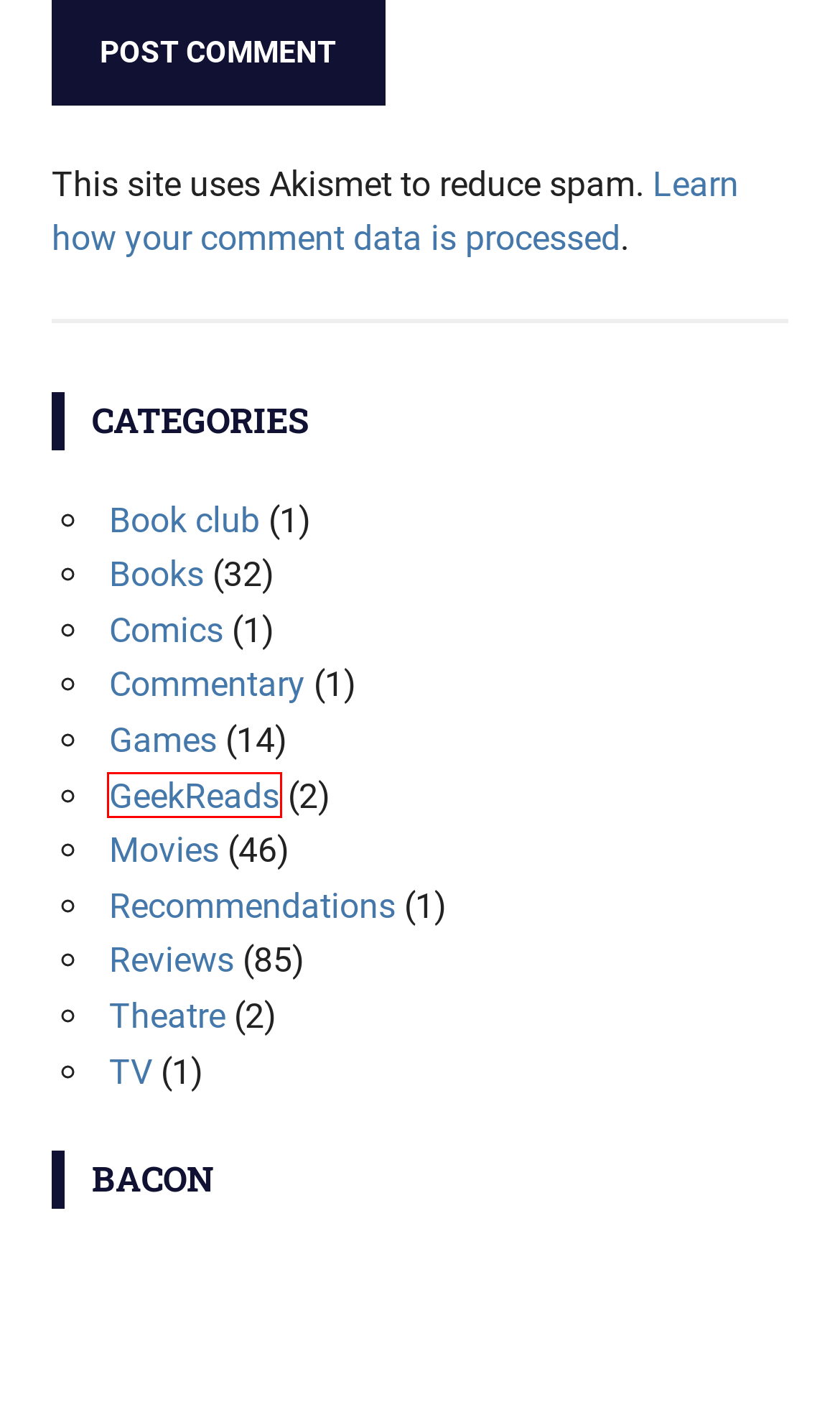Given a webpage screenshot with a red bounding box around a particular element, identify the best description of the new webpage that will appear after clicking on the element inside the red bounding box. Here are the candidates:
A. Books – GeekReads
B. GeekReads – GeekReads
C. Recommendations – GeekReads
D. Book club – GeekReads
E. TV – GeekReads
F. Comics – GeekReads
G. Privacy Policy – Akismet
H. Movies – GeekReads

B